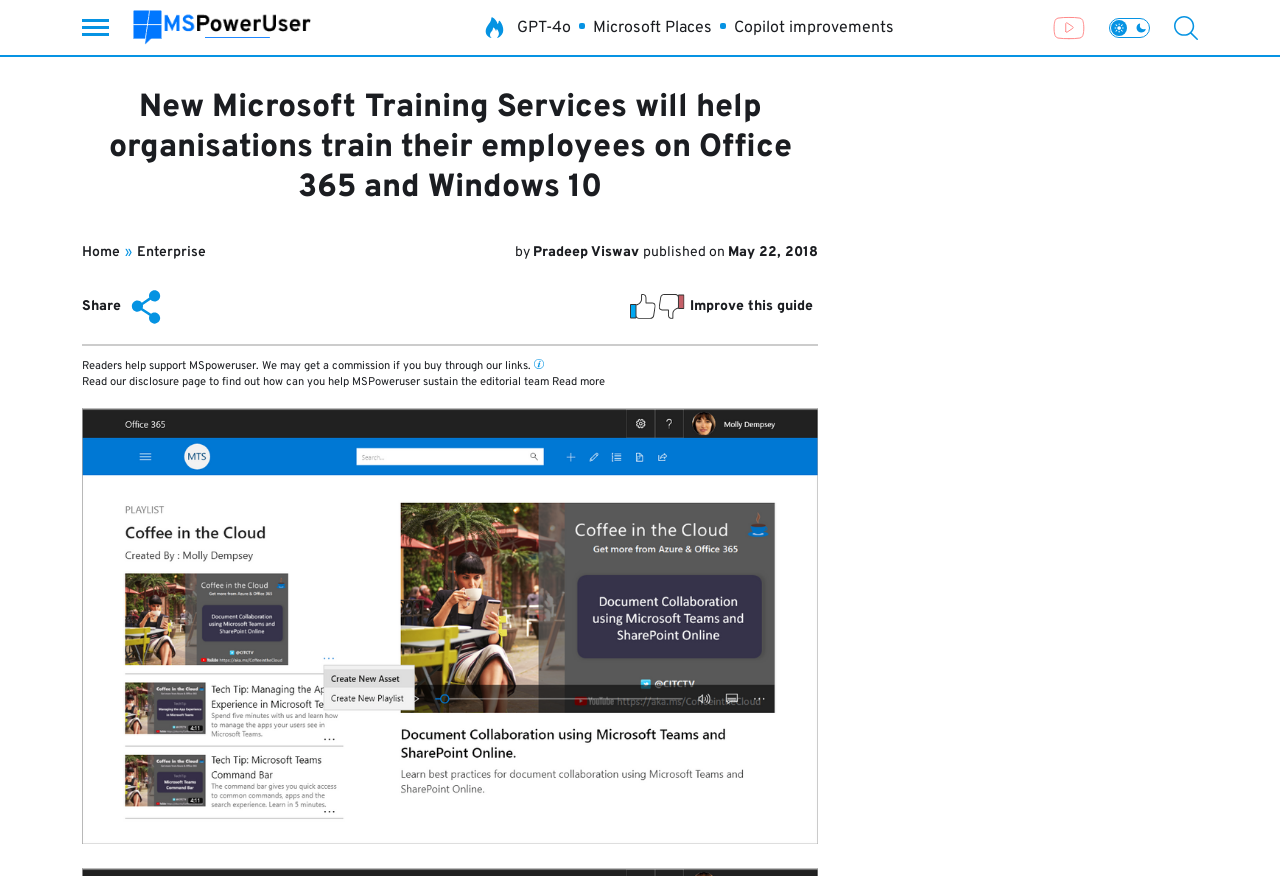Create an in-depth description of the webpage, covering main sections.

The webpage appears to be an article from MSPoweruser, a technology news website. At the top left, there is a logo of MSPoweruser, accompanied by a link to the website's homepage. To the right of the logo, there are several trending topic icons and links, including "GPT-4o", "Microsoft Places", and "Copilot improvements". 

Below the trending topics, there is a header section that displays the title of the article, "New Microsoft Training Services will help organisations train their employees on Office 365 and Windows 10". The header section also includes links to the website's home page and the "Enterprise" category, as well as information about the author, Pradeep Viswav, and the publication date, May 22, 2018.

On the top right, there is a YouTube icon with a link to the website's YouTube channel. Next to it, there are two small images, followed by a search icon button. 

The main content of the article is displayed below the header section, but it is not explicitly described in the accessibility tree. However, there is a figure or image that takes up most of the page's vertical space, likely accompanying the article.

At the bottom of the page, there is a section with a separator line, followed by a message about how readers can support MSPoweruser through affiliate links. There is also a link to the website's affiliate disclosure page.